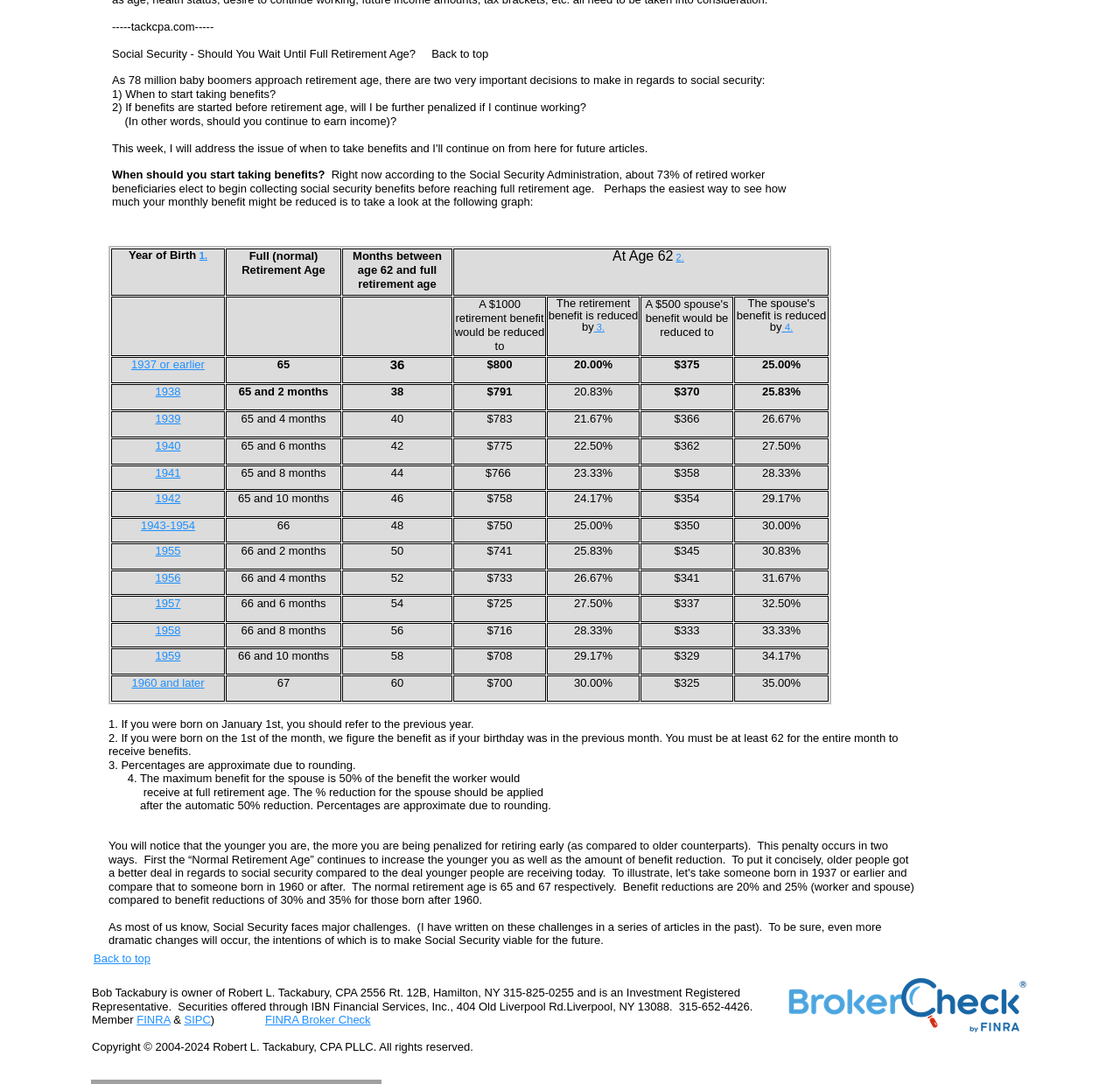Find the UI element described as: "Intensive Floristry Course" and predict its bounding box coordinates. Ensure the coordinates are four float numbers between 0 and 1, [left, top, right, bottom].

None